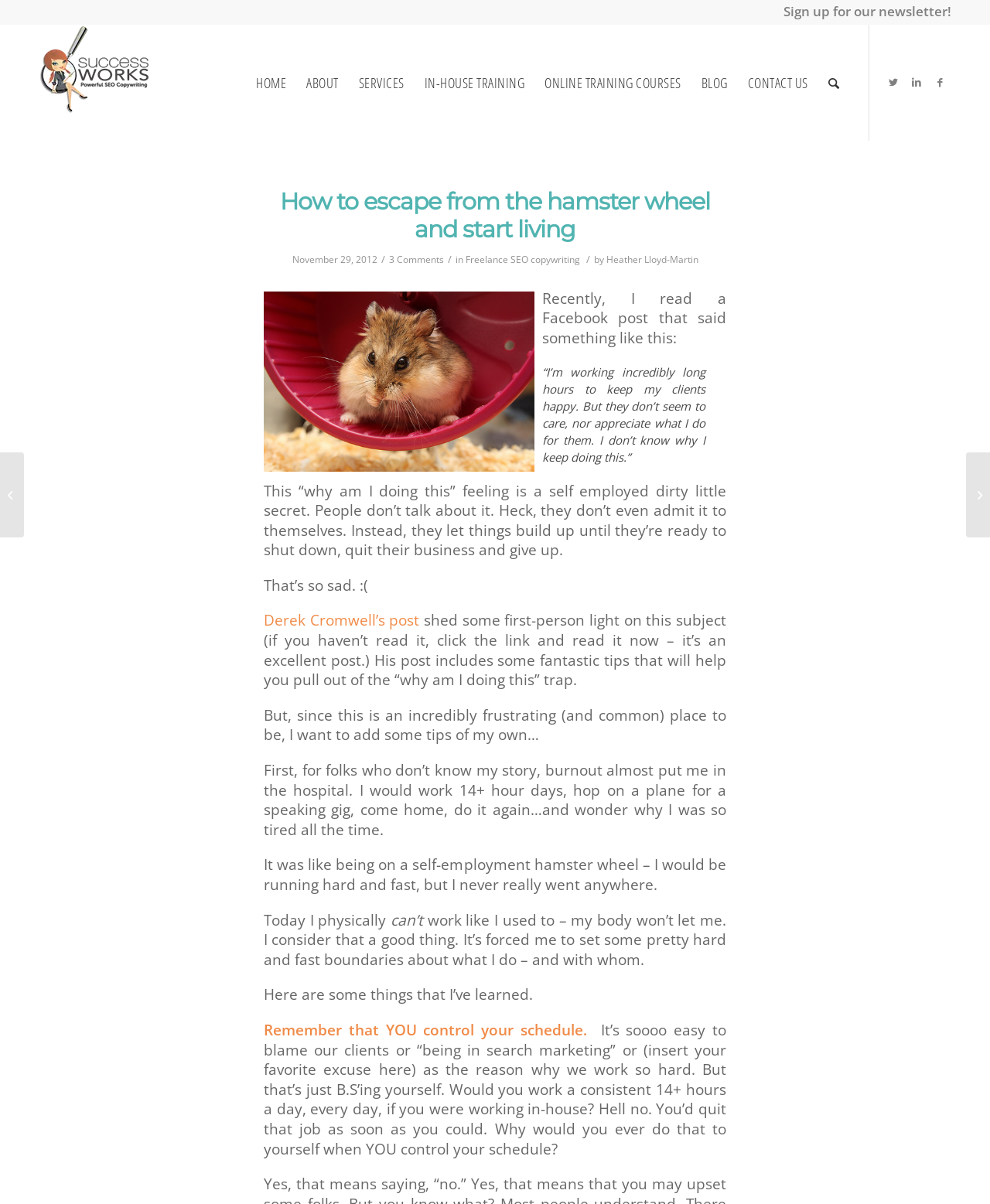Please predict the bounding box coordinates of the element's region where a click is necessary to complete the following instruction: "Click on the 'HOME' link". The coordinates should be represented by four float numbers between 0 and 1, i.e., [left, top, right, bottom].

[0.248, 0.021, 0.299, 0.117]